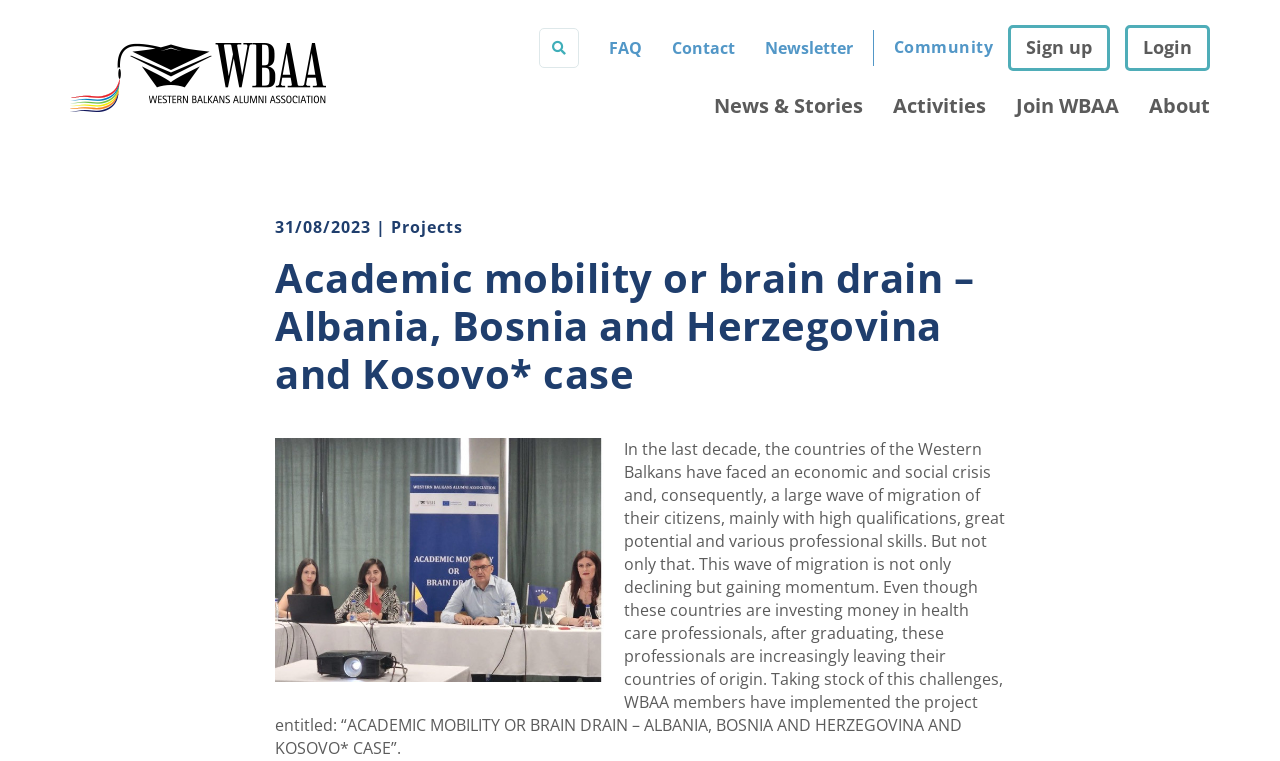Carefully examine the image and provide an in-depth answer to the question: What is the topic of the project described on the webpage?

The topic of the project is identified by reading the heading 'Academic mobility or brain drain – Albania, Bosnia and Herzegovina and Kosovo* case' and the subsequent paragraph describing the project.